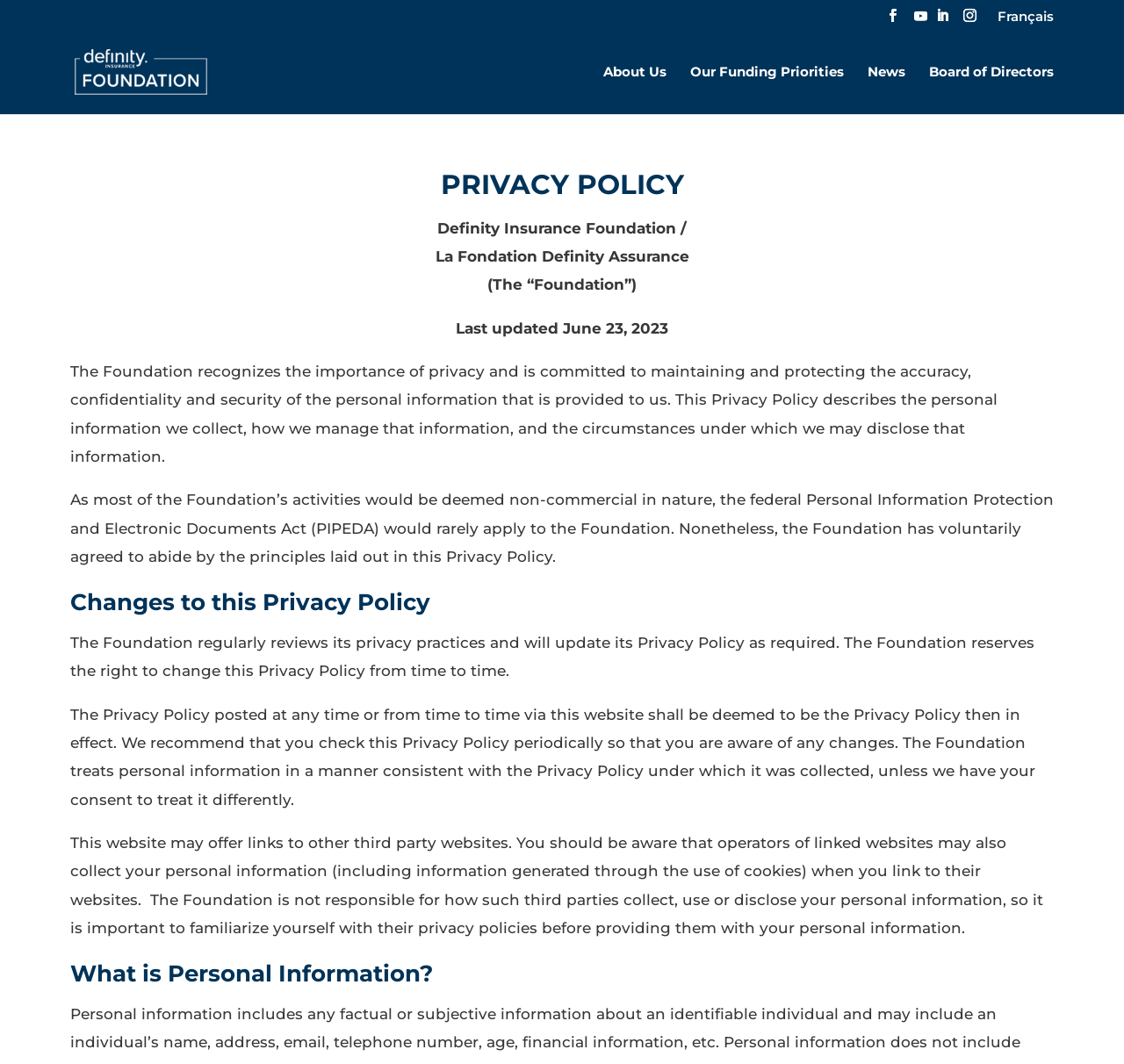Pinpoint the bounding box coordinates of the area that should be clicked to complete the following instruction: "Read the 'Privacy Policy'". The coordinates must be given as four float numbers between 0 and 1, i.e., [left, top, right, bottom].

[0.062, 0.155, 0.938, 0.201]